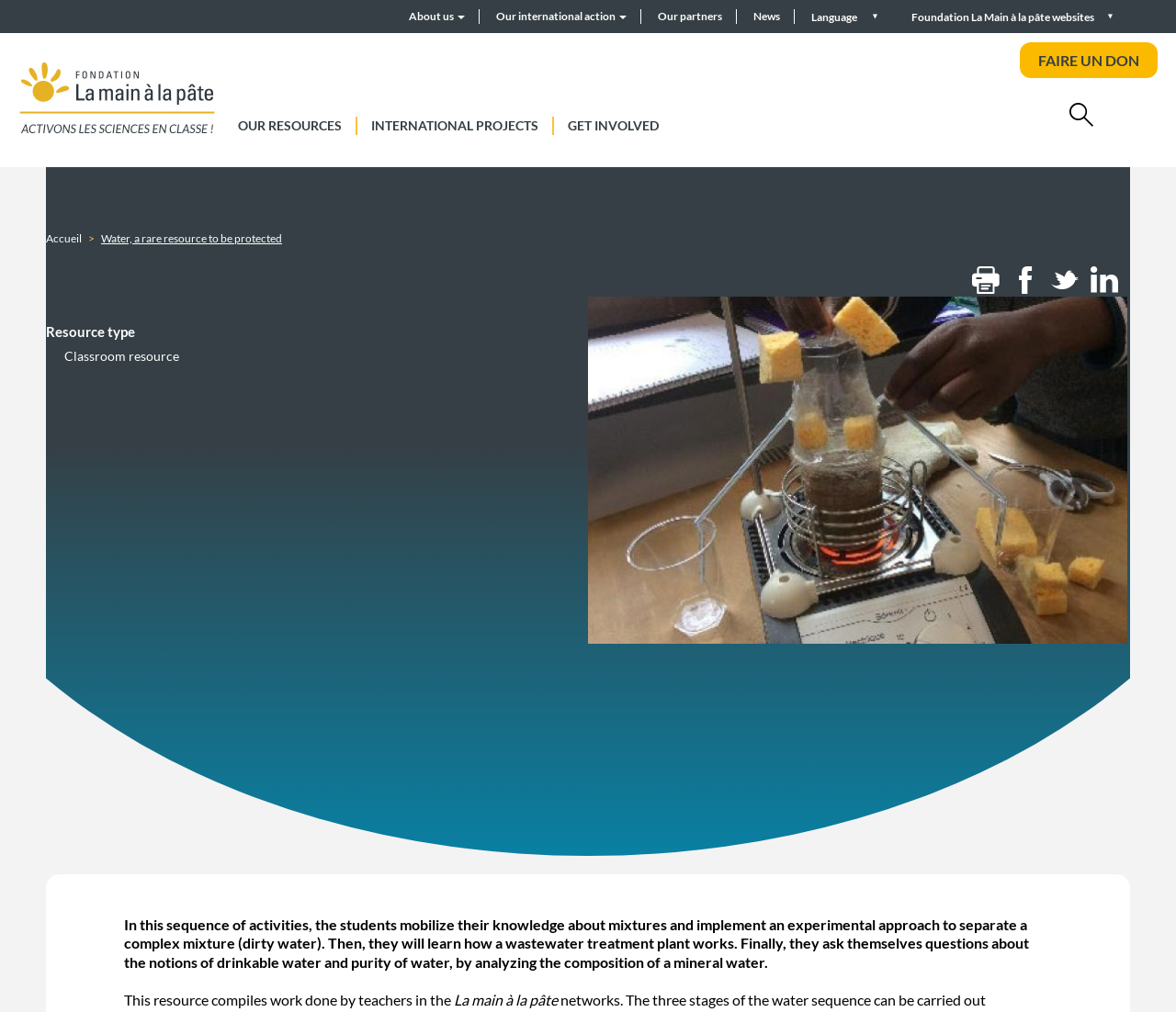Use one word or a short phrase to answer the question provided: 
What social media platforms are available?

Facebook, Twitter, Linkedin